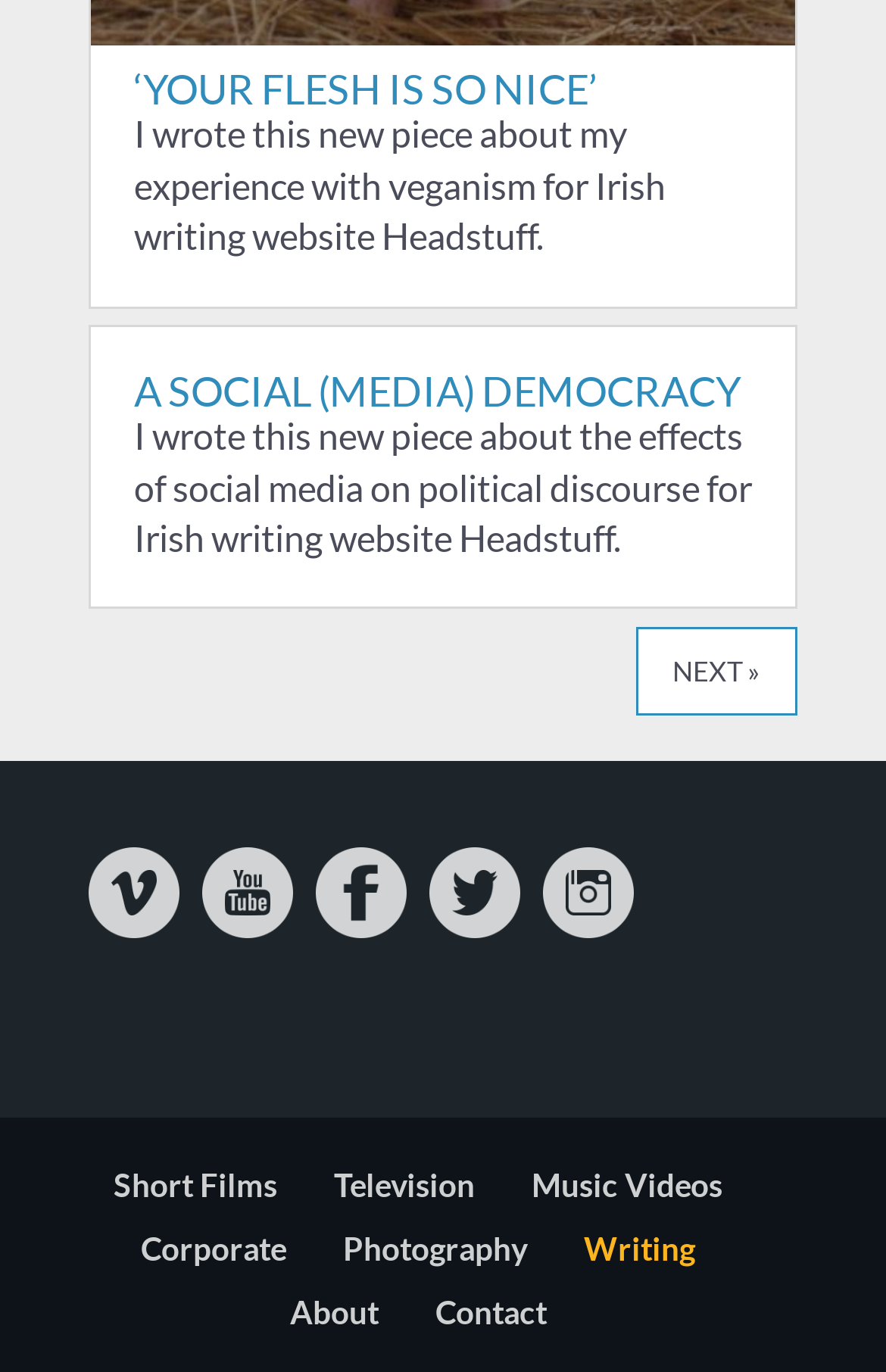How many social media links are present?
Use the image to give a comprehensive and detailed response to the question.

There are five social media links present, which are Vimeo, YouTube, Facebook, Twitter, and Instagram, each with an image and a link element.